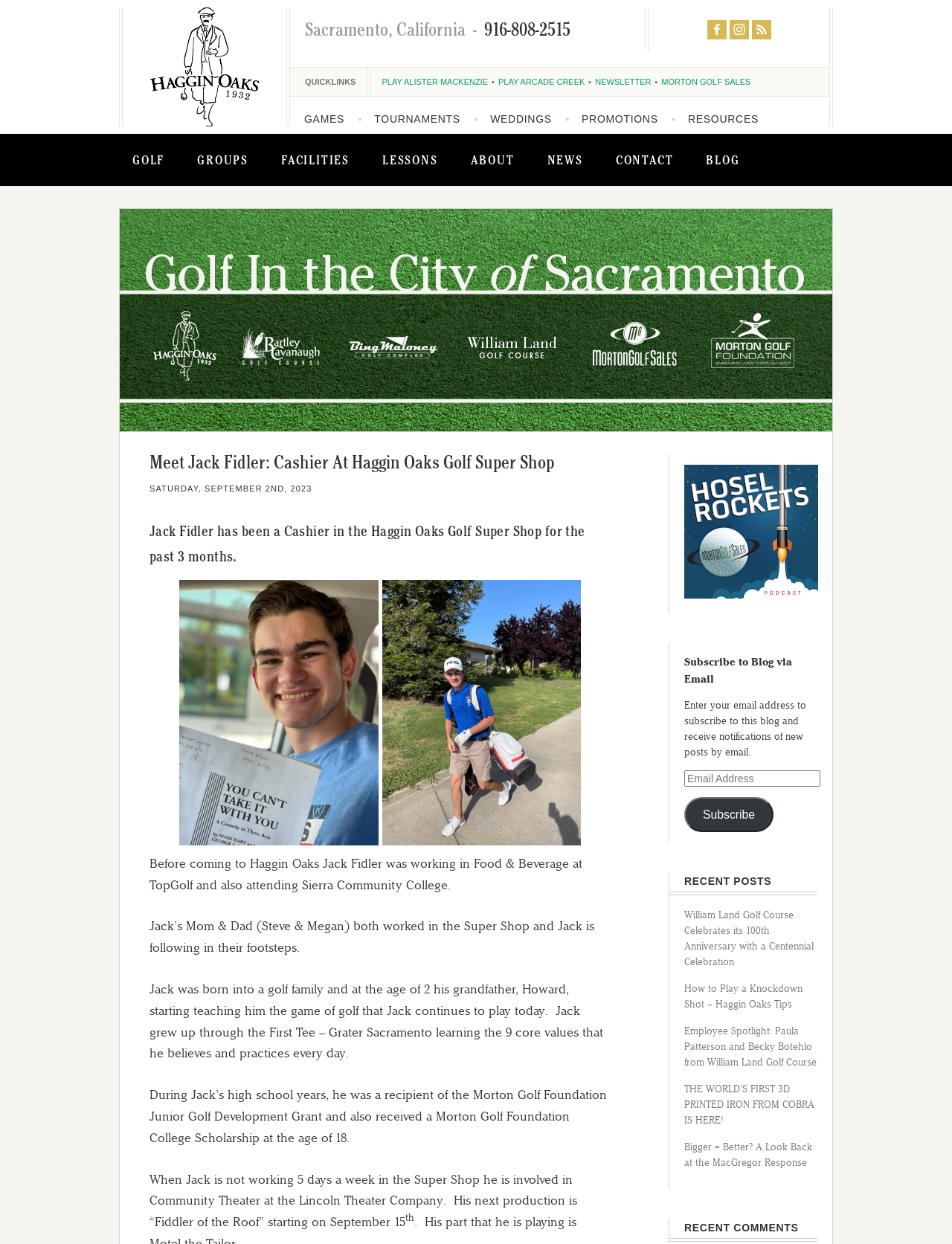Please give the bounding box coordinates of the area that should be clicked to fulfill the following instruction: "Click on the 'GOLF' link". The coordinates should be in the format of four float numbers from 0 to 1, i.e., [left, top, right, bottom].

[0.122, 0.11, 0.19, 0.149]